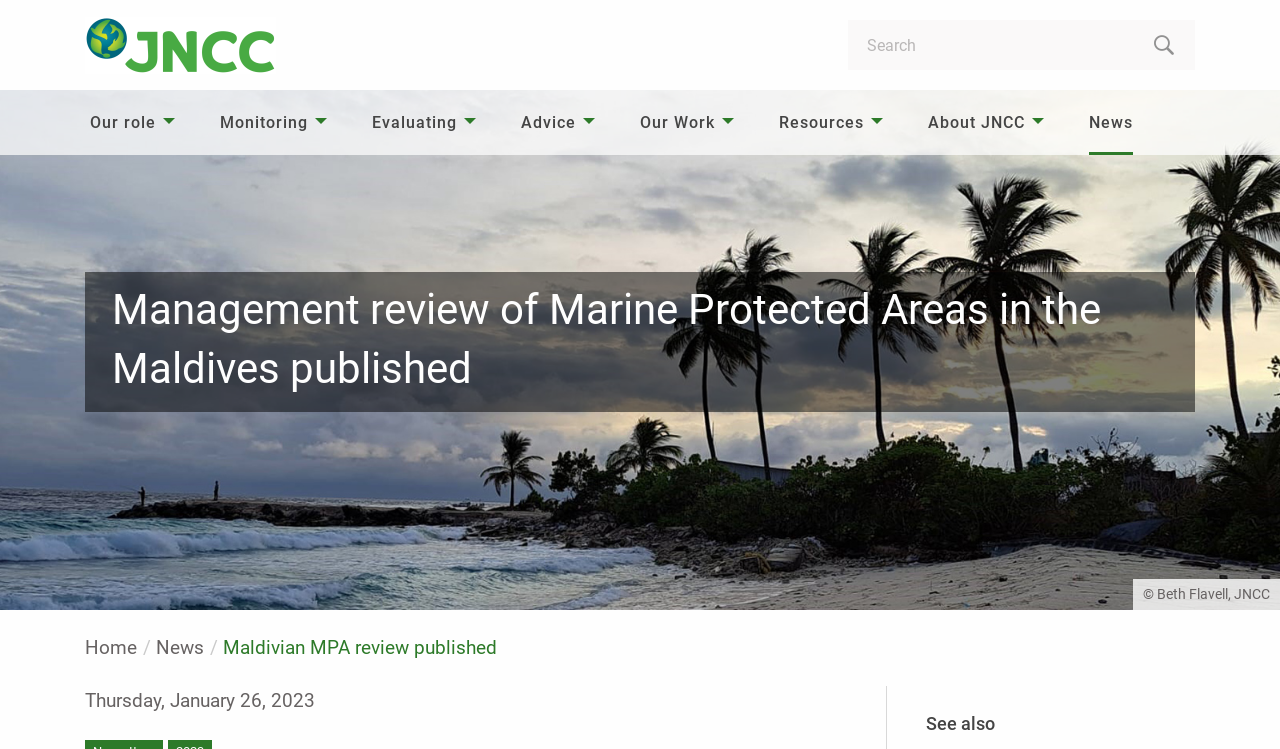Identify the bounding box coordinates for the UI element mentioned here: "Our Work". Provide the coordinates as four float values between 0 and 1, i.e., [left, top, right, bottom].

[0.5, 0.12, 0.577, 0.207]